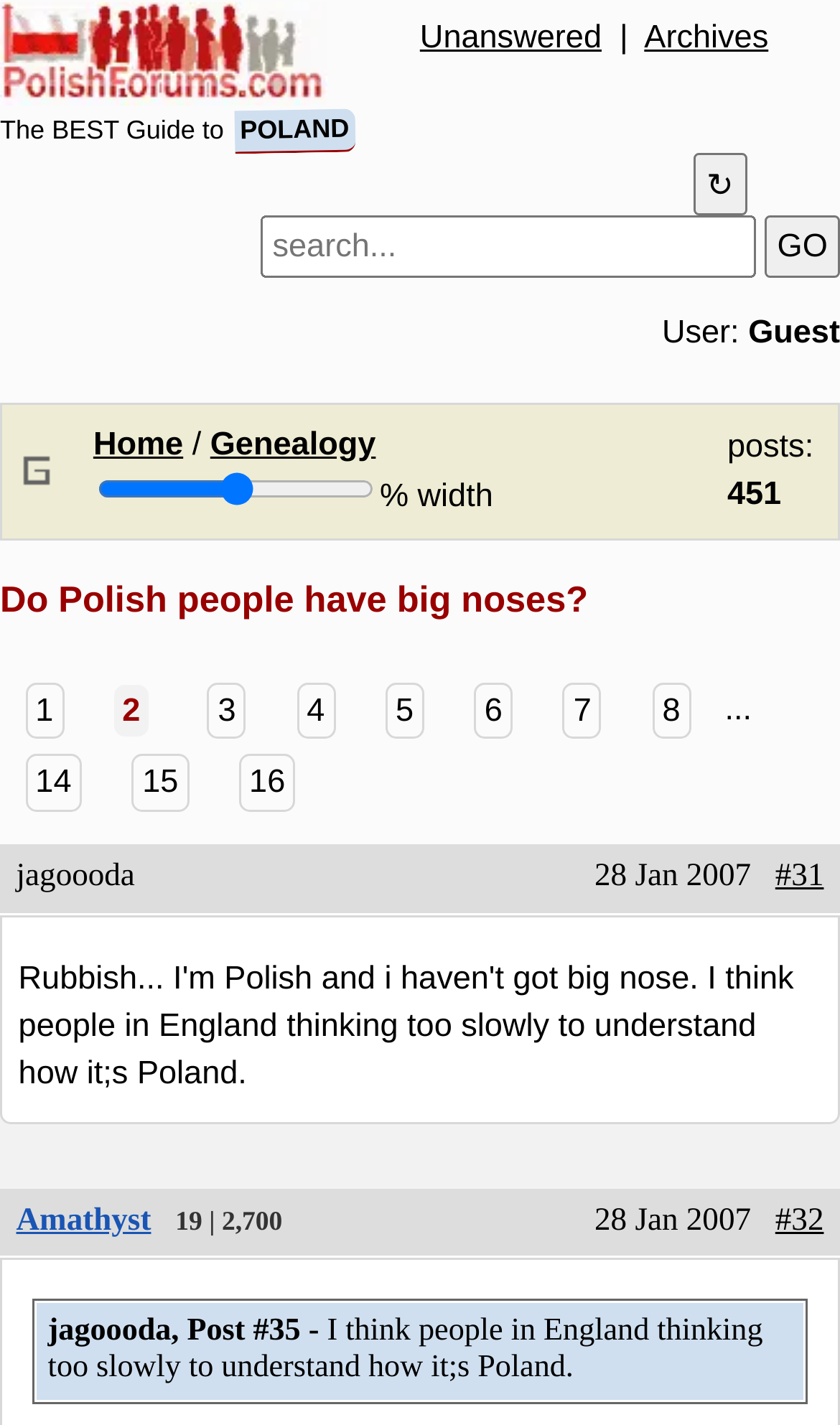Identify the bounding box coordinates of the specific part of the webpage to click to complete this instruction: "Click the 'GO' button".

[0.911, 0.152, 1.0, 0.195]